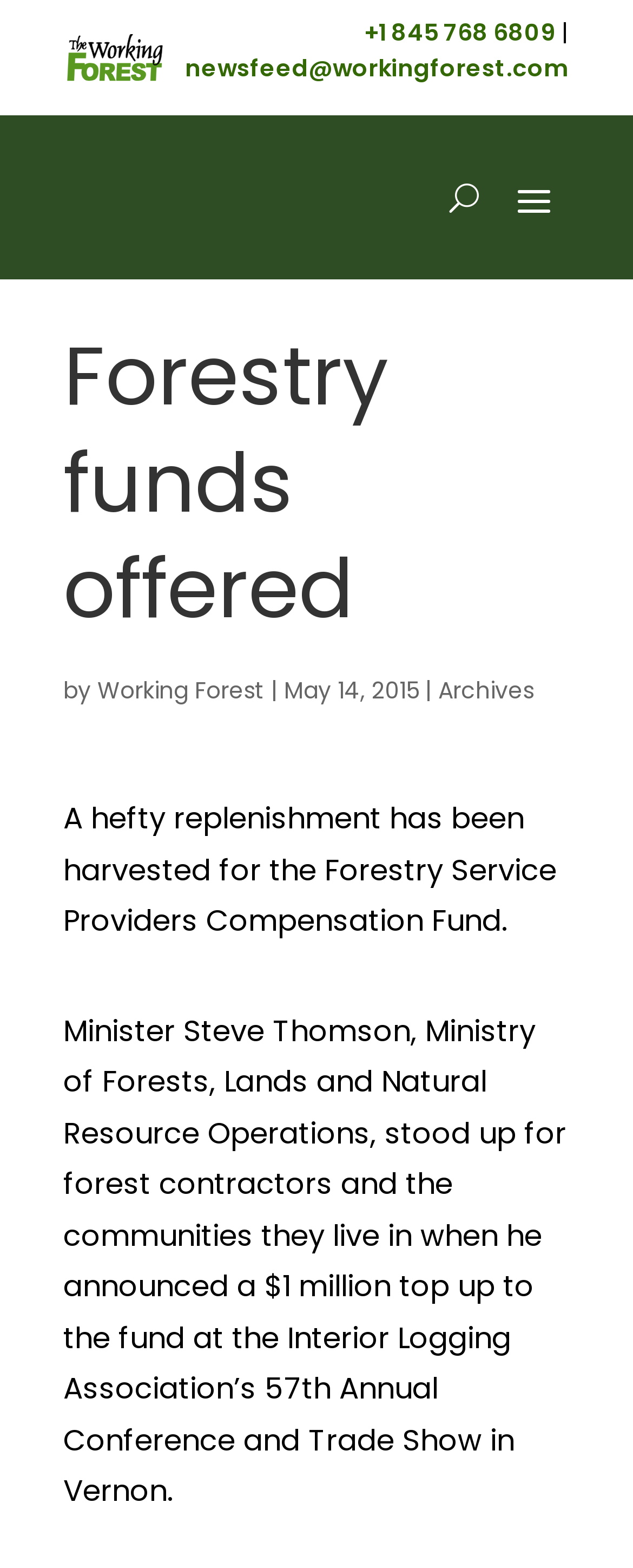Based on the element description: "+1 845 768 6809", identify the bounding box coordinates for this UI element. The coordinates must be four float numbers between 0 and 1, listed as [left, top, right, bottom].

[0.574, 0.01, 0.877, 0.031]